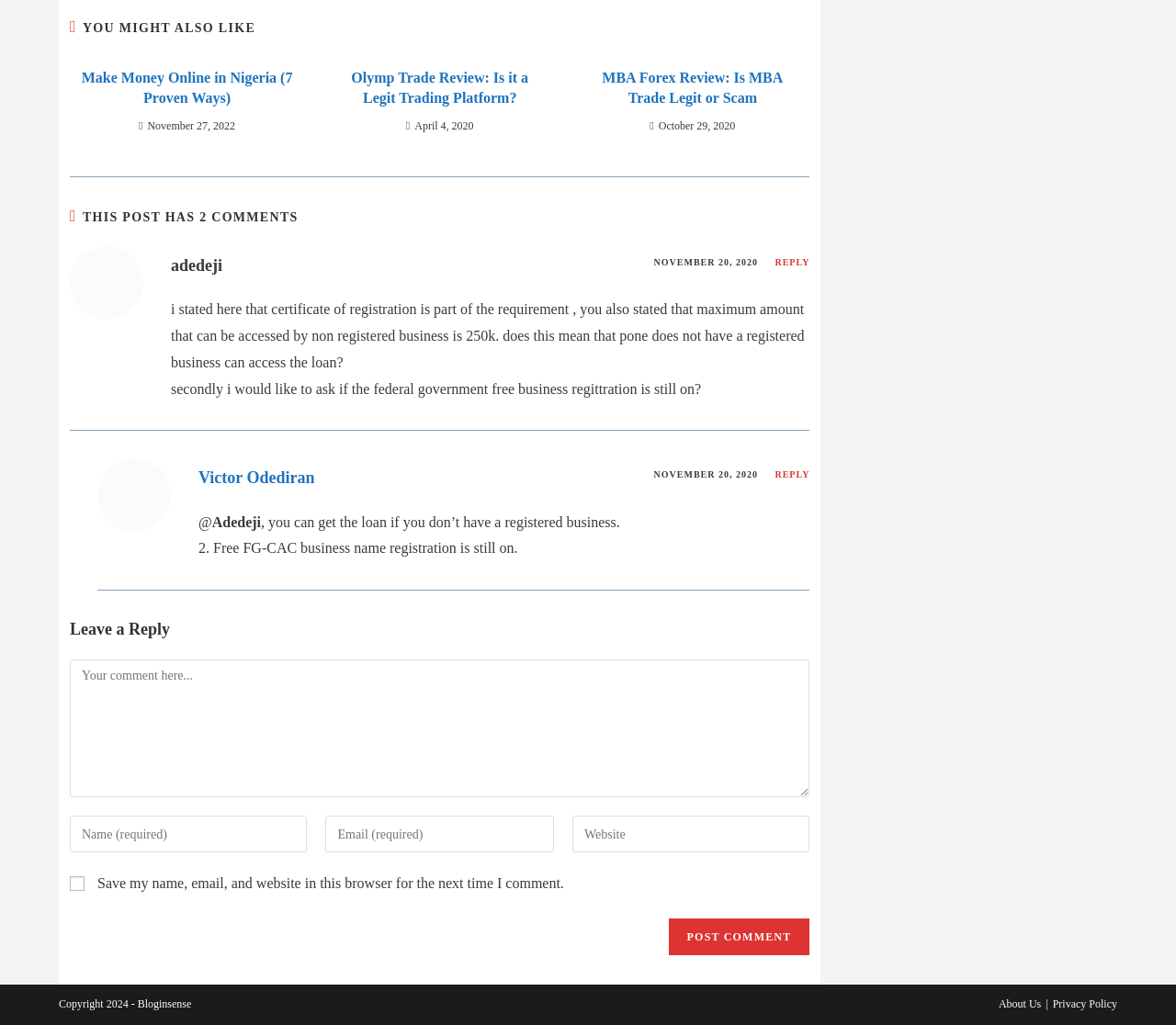Please identify the bounding box coordinates of the area I need to click to accomplish the following instruction: "Reply to adedeji".

[0.659, 0.251, 0.689, 0.261]